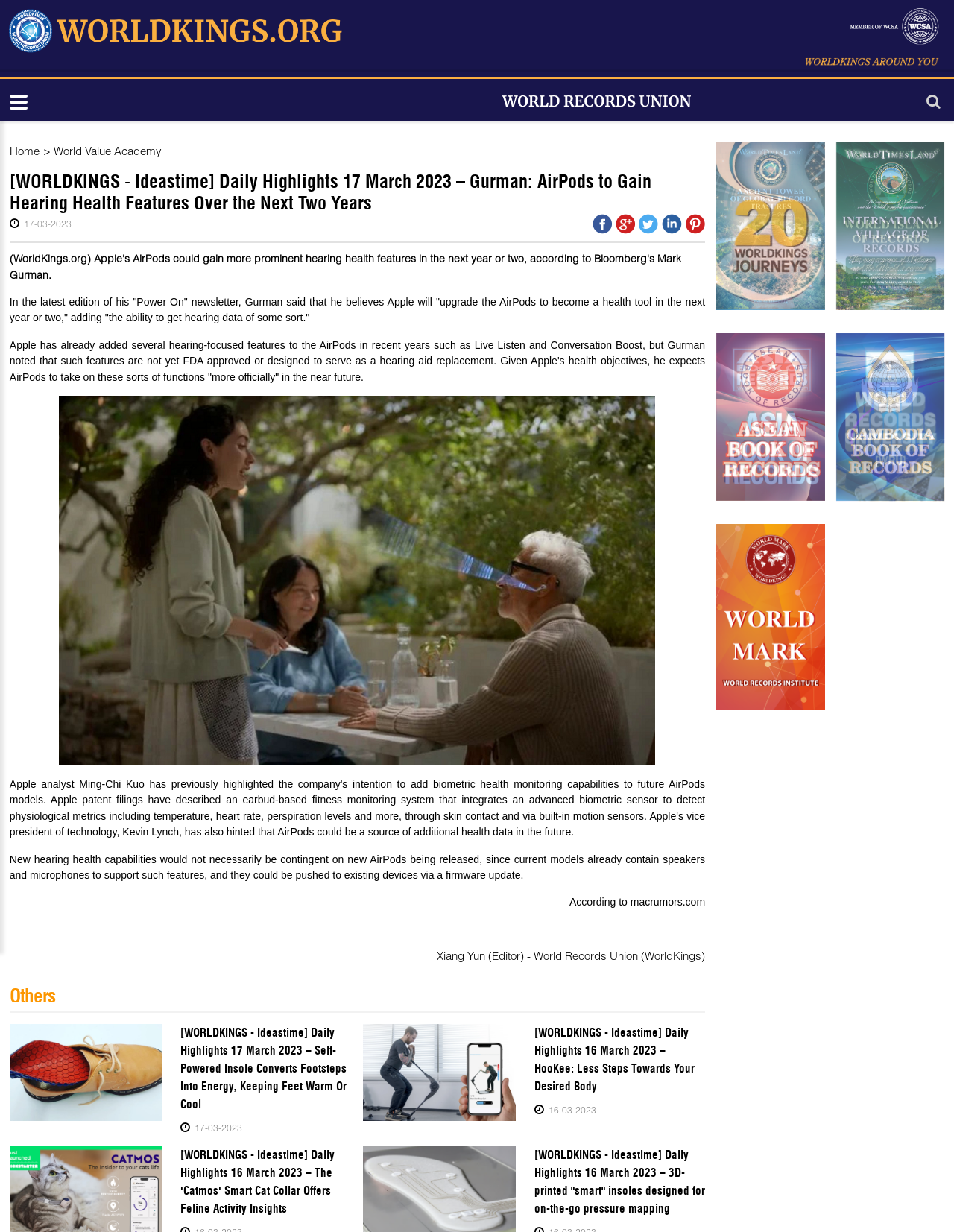Determine the bounding box coordinates for the region that must be clicked to execute the following instruction: "View World Value Academy".

[0.056, 0.117, 0.169, 0.128]